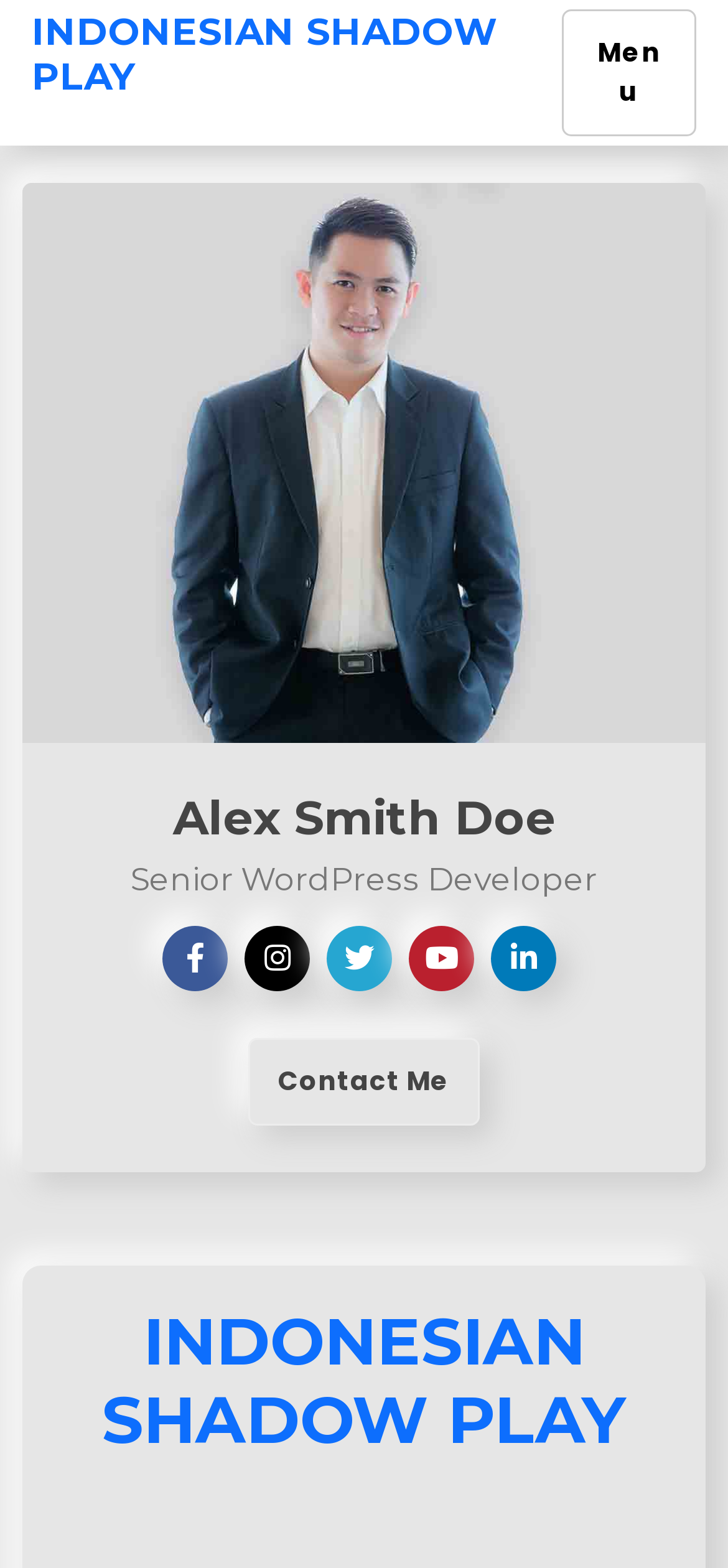Convey a detailed summary of the webpage, mentioning all key elements.

The webpage is about Indonesian Shadow Play, with a focus on personalized golf practice routines and online coaching for targeted improvement. 

At the top left of the page, there is a heading "INDONESIAN SHADOW PLAY" which is also a link. To the right of this heading, there is a button labeled "Menu". Below the heading, there is a link "Skip to content" at the top left corner of the page.

A large profile image takes up most of the top section of the page, spanning from the left edge to the right edge. Above the profile image, there are two headings, one stating "Alex Smith Doe" and the other stating "Senior WordPress Developer", both positioned near the top center of the page.

Below the profile image, there are five social media links, represented by icons, aligned horizontally and centered on the page. These links are followed by a "Contact Me" link.

At the bottom center of the page, there is another heading "INDONESIAN SHADOW PLAY" which is also a link, similar to the one at the top left.